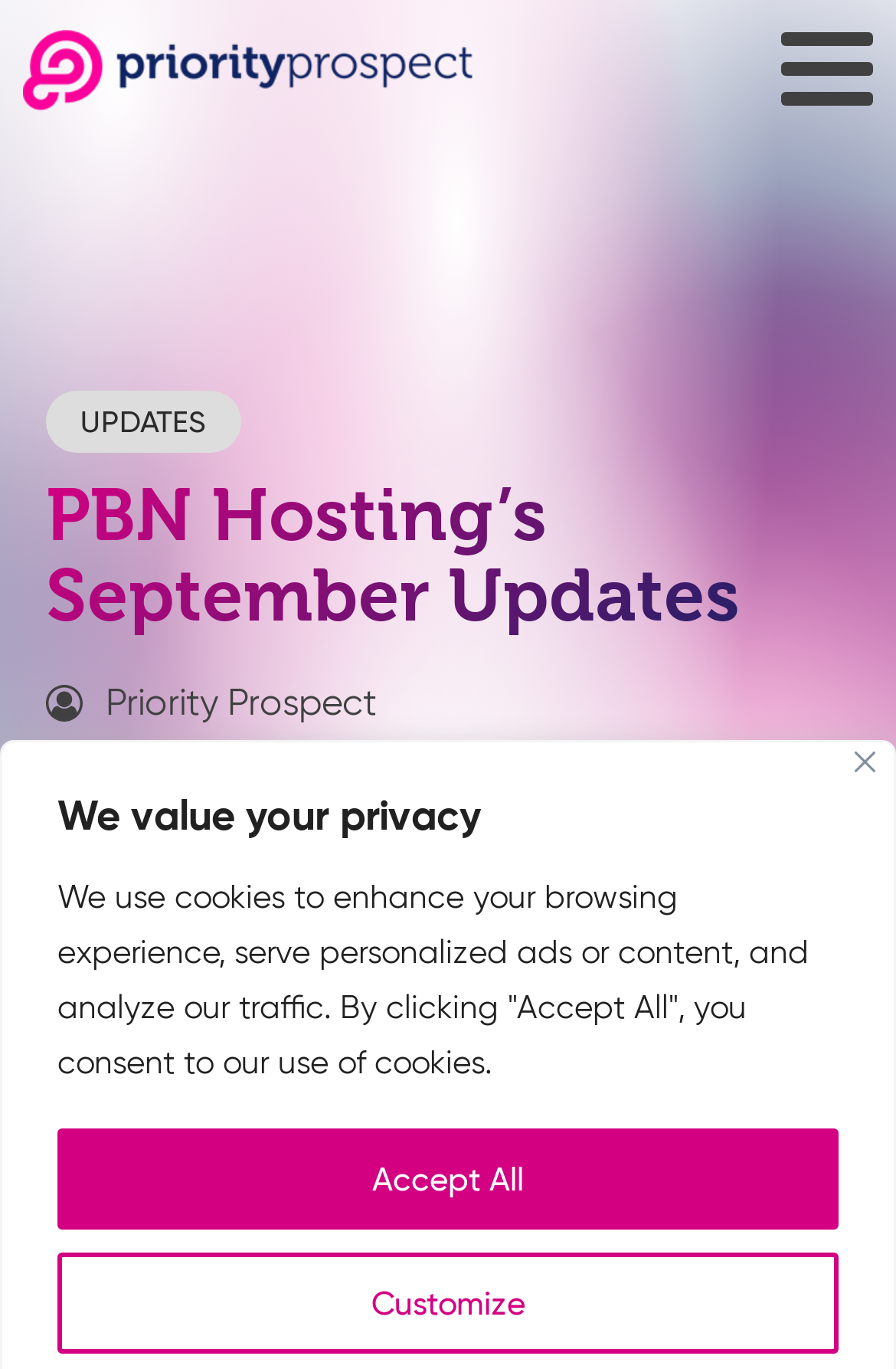Using the webpage screenshot and the element description Accept All, determine the bounding box coordinates. Specify the coordinates in the format (top-left x, top-left y, bottom-right x, bottom-right y) with values ranging from 0 to 1.

[0.064, 0.824, 0.936, 0.898]